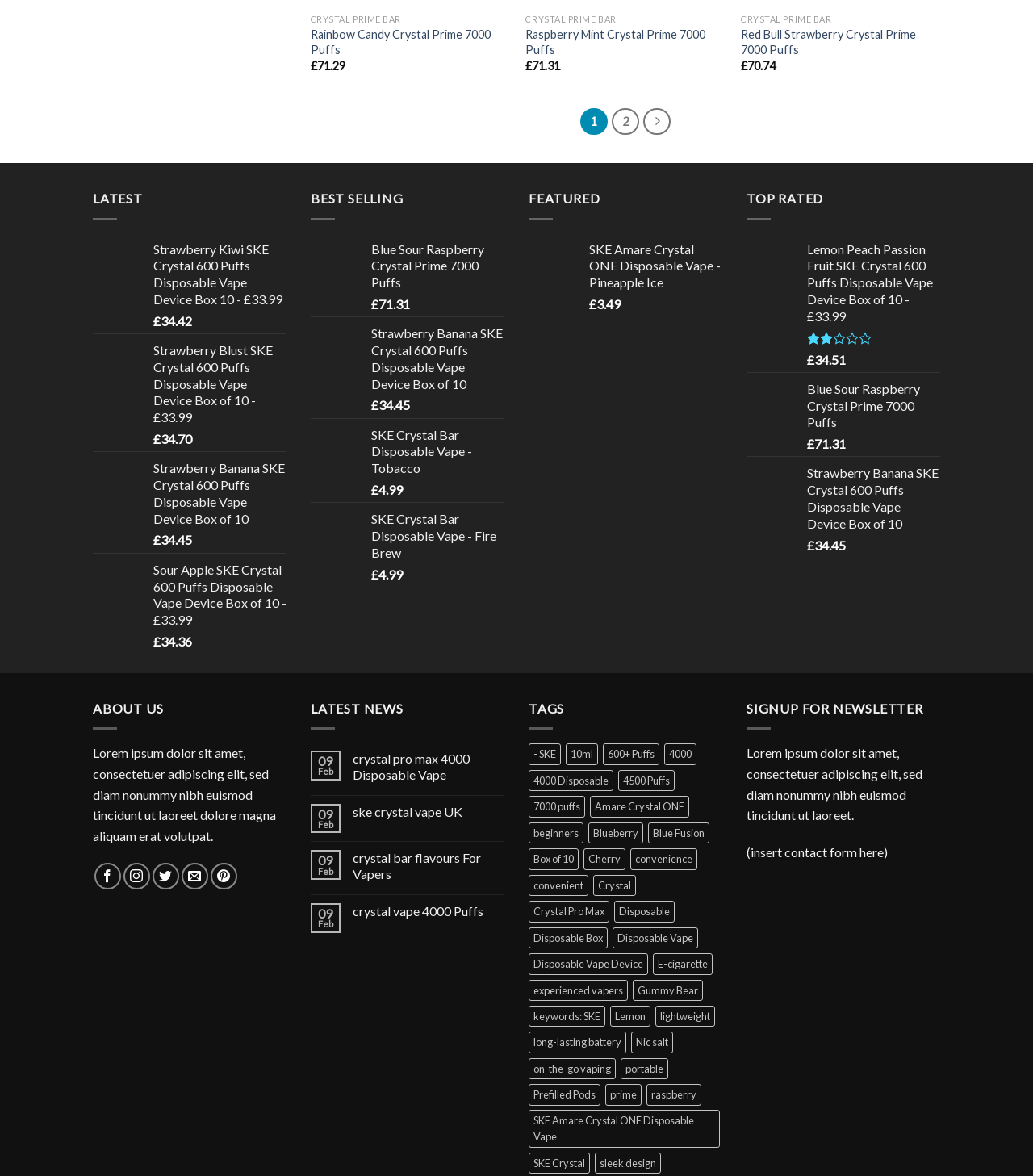Please find the bounding box coordinates of the clickable region needed to complete the following instruction: "Follow on Facebook". The bounding box coordinates must consist of four float numbers between 0 and 1, i.e., [left, top, right, bottom].

[0.091, 0.734, 0.117, 0.756]